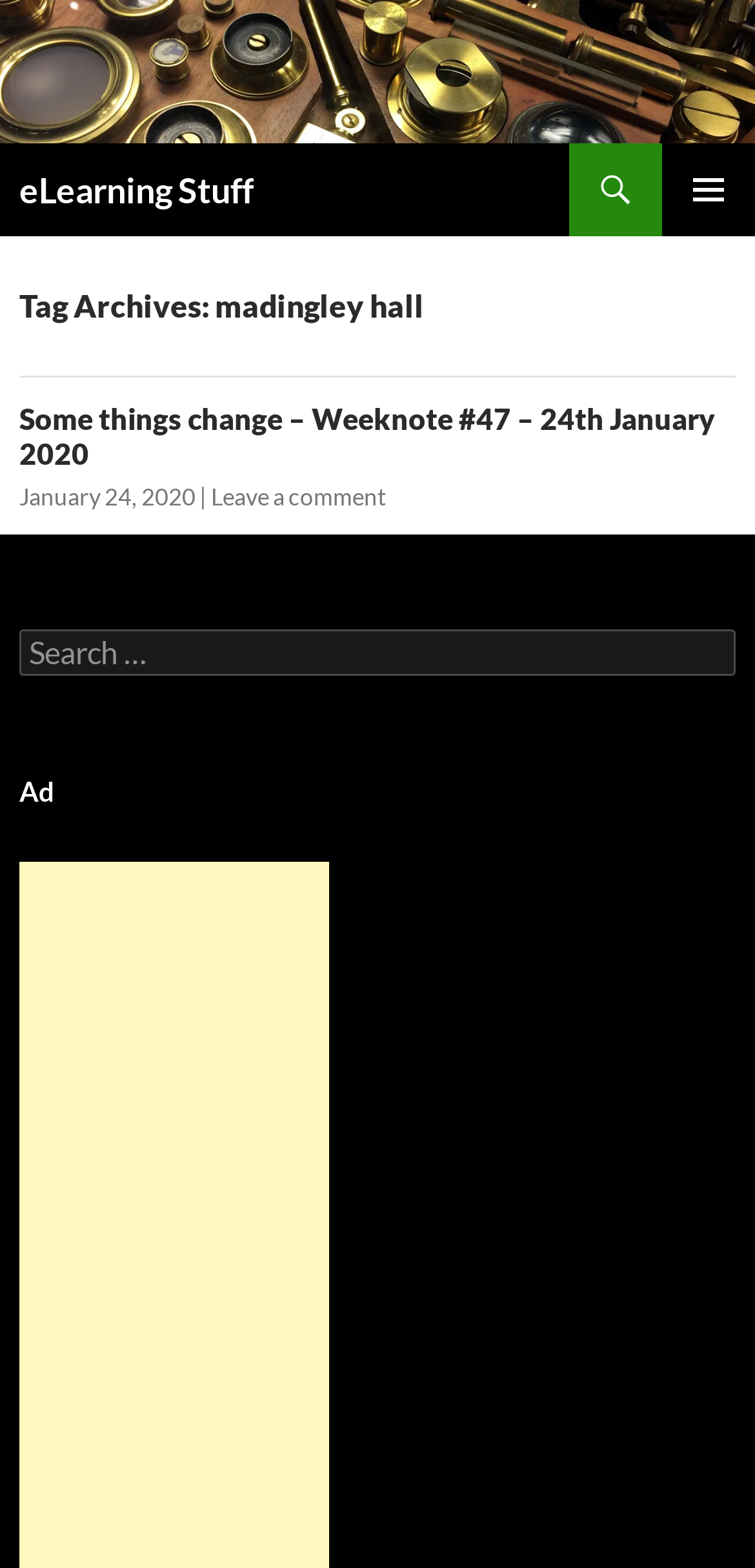What is the name of the blog?
Using the screenshot, give a one-word or short phrase answer.

eLearning Stuff